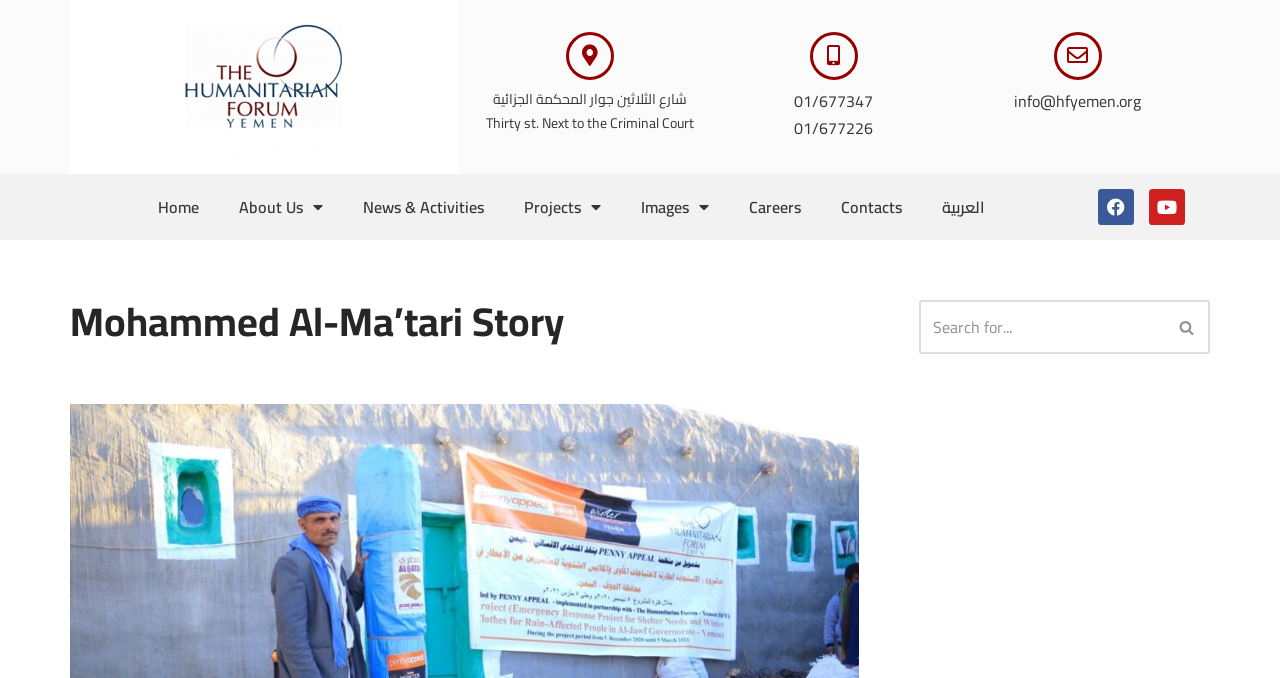Please locate the bounding box coordinates of the element that should be clicked to achieve the given instruction: "Search for something".

[0.718, 0.442, 0.91, 0.522]